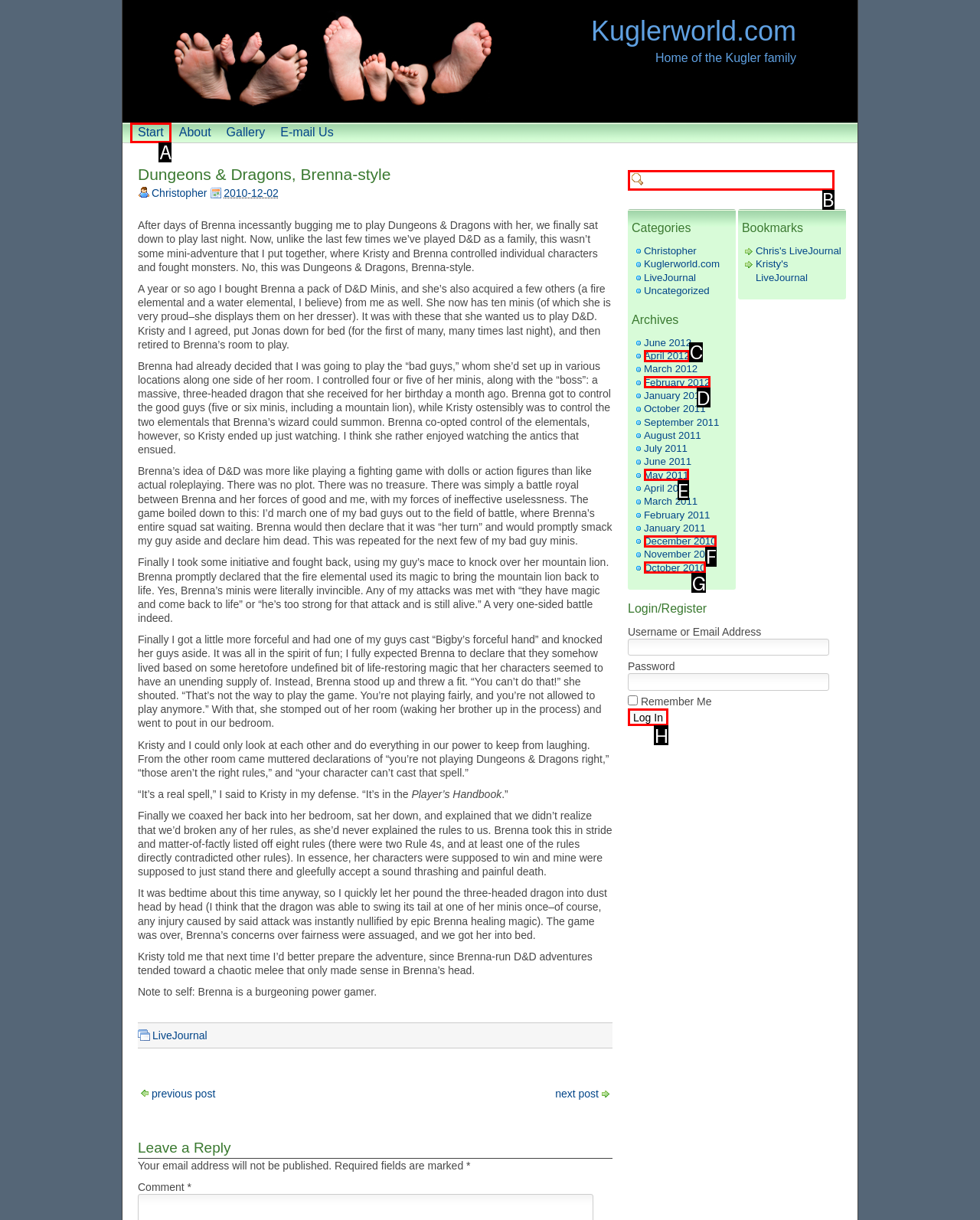Choose the correct UI element to click for this task: Log in Answer using the letter from the given choices.

H